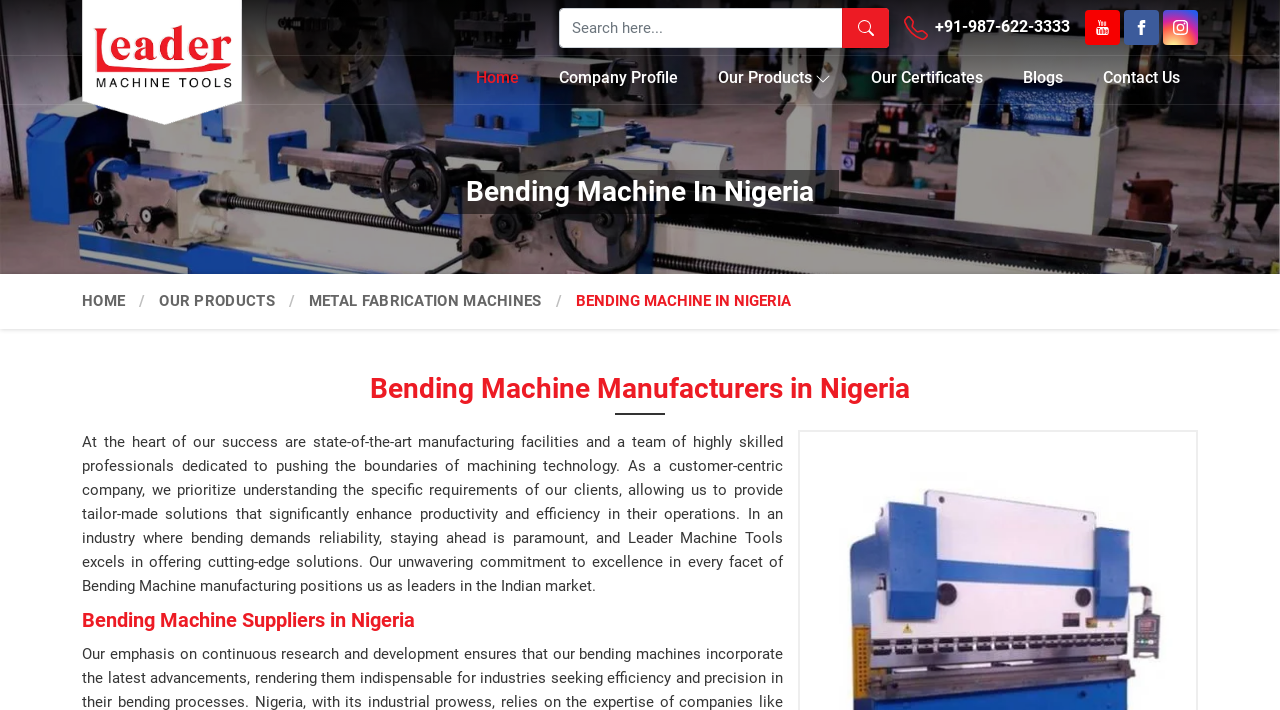Create a detailed narrative of the webpage’s visual and textual elements.

The webpage is about Leader Machine Tools, a company that manufactures and supplies bending machines in Nigeria. At the top left corner, there is a logo of Leader Machine Tools, accompanied by a link to the company's website. Next to the logo, there is a search bar with a placeholder text "Search here..." and a search button.

Below the search bar, there is a phone number "+91-987-622-3333" with a call-to-action link. On the right side of the phone number, there are social media links to Youtube, Facebook, and Instagram, each accompanied by an icon.

The main navigation menu is located below the search bar, with links to "Home", "Company Profile", "Our Products", "Our Certificates", "Blogs", and "Contact Us". The "Our Products" link has a dropdown menu with a button.

The main content of the webpage is divided into three sections. The first section has a heading "Bending Machine In Nigeria" and a brief introduction to the company's bending machine manufacturing capabilities in Nigeria.

The second section has a heading "Bending Machine Manufacturers in Nigeria" and a longer paragraph describing the company's manufacturing facilities, team, and customer-centric approach. This section also highlights the company's commitment to excellence in bending machine manufacturing.

The third section has a heading "Bending Machine Suppliers in Nigeria" and appears to be a continuation of the company's description, although the exact content is not specified.